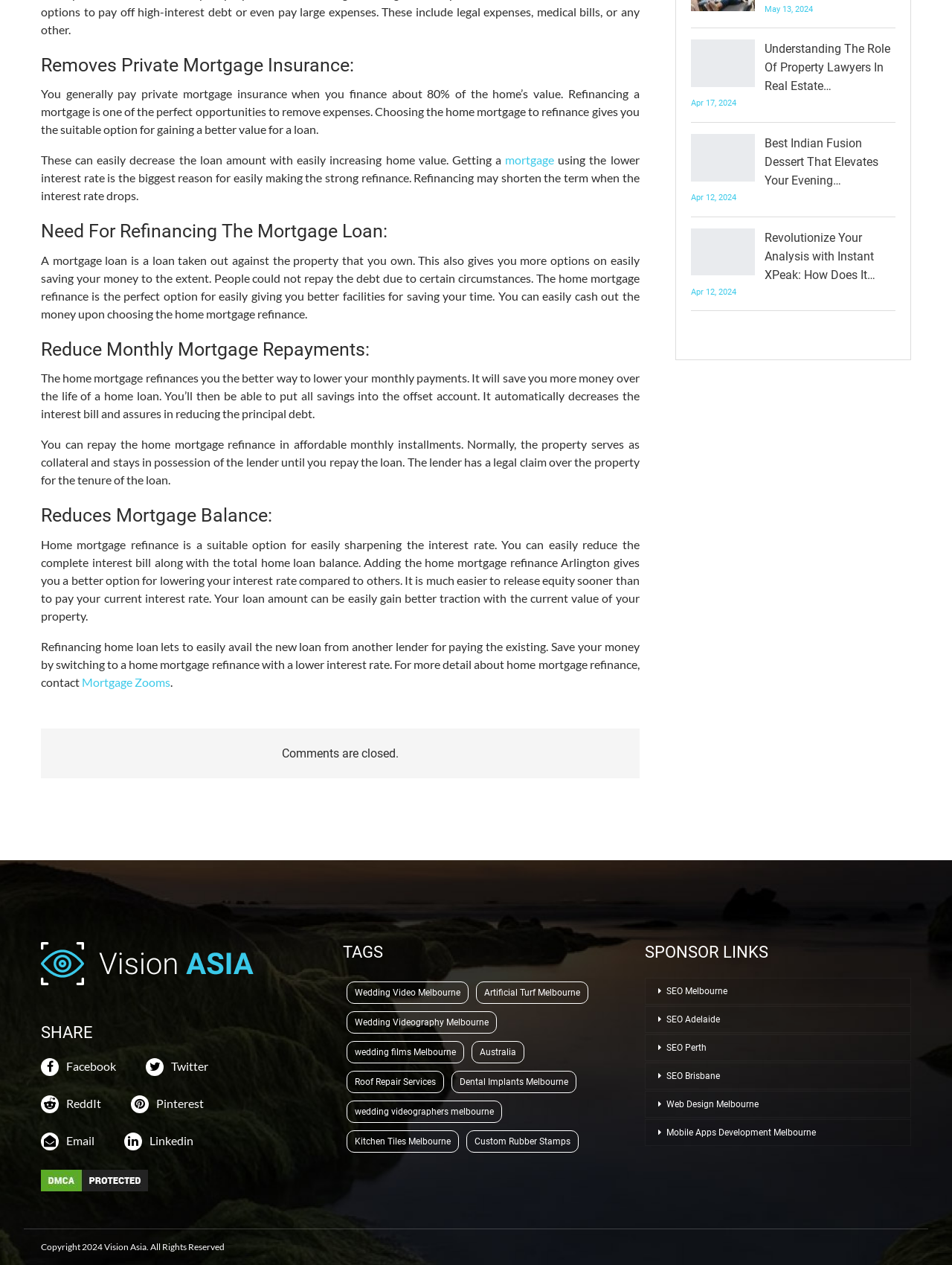What happens when you refinance a mortgage?
Answer the question with as much detail as possible.

The webpage states that refinancing a mortgage allows you to take advantage of a lower interest rate, which can save you money over the life of the loan and reduce your monthly payments.